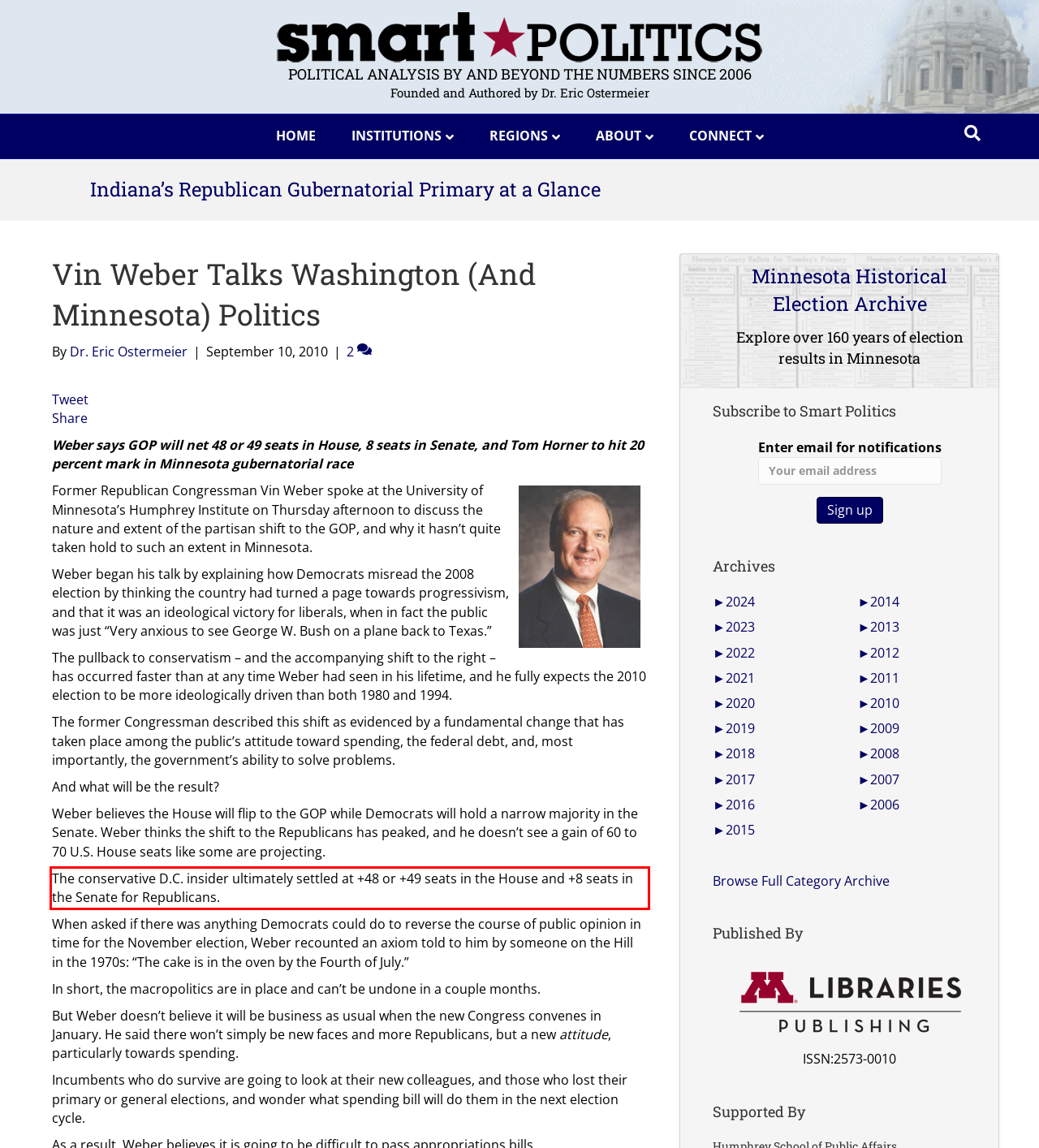Analyze the webpage screenshot and use OCR to recognize the text content in the red bounding box.

The conservative D.C. insider ultimately settled at +48 or +49 seats in the House and +8 seats in the Senate for Republicans.